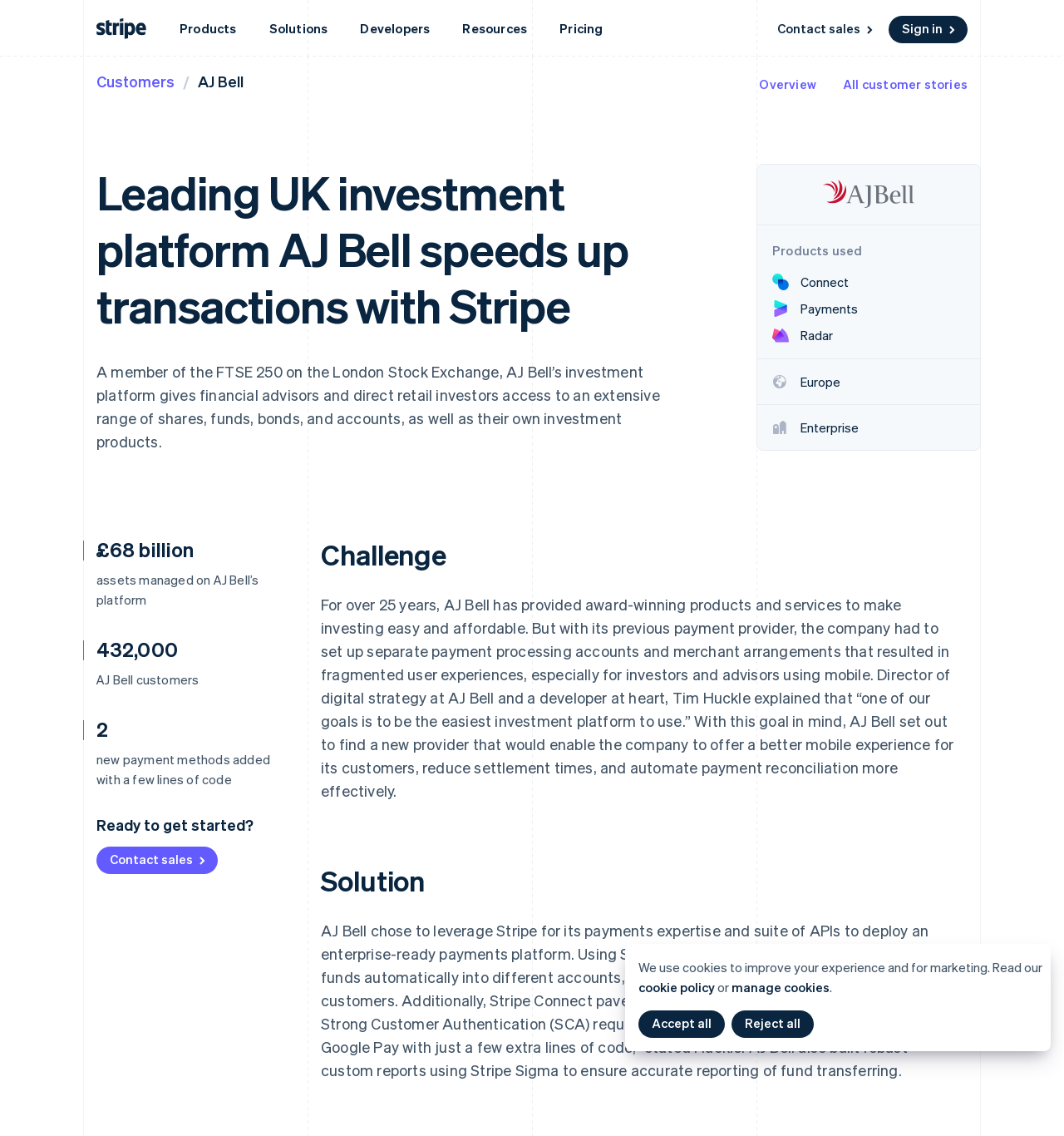Look at the image and write a detailed answer to the question: 
What is the value of assets managed on AJ Bell’s platform?

I found the answer by looking at the StaticText element that says '£68 billion' and the surrounding context, which mentions 'assets managed on AJ Bell’s platform'. This suggests that the value of assets managed on AJ Bell’s platform is £68 billion.